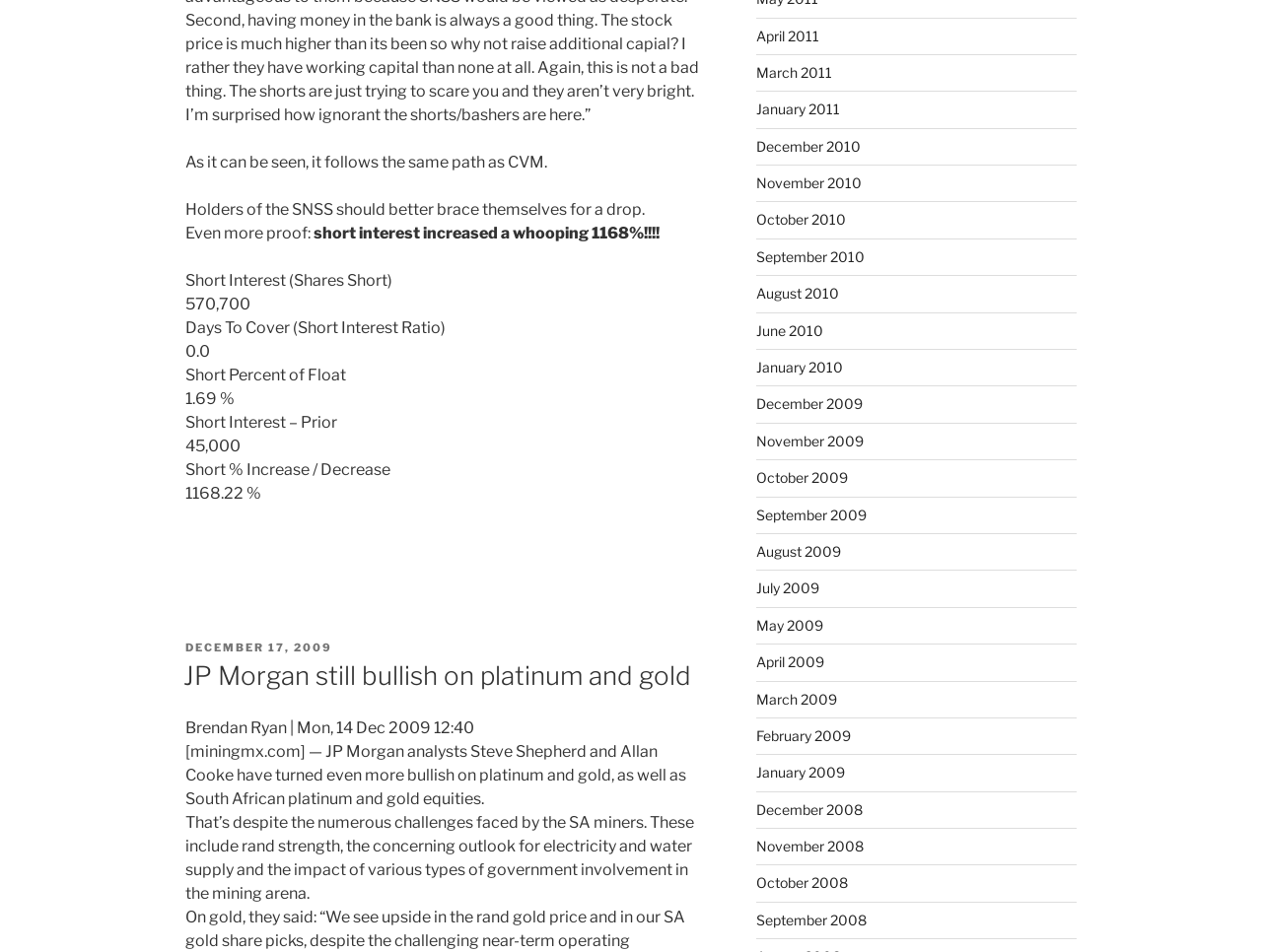Who are the JP Morgan analysts mentioned in the article?
Provide a short answer using one word or a brief phrase based on the image.

Steve Shepherd and Allan Cooke